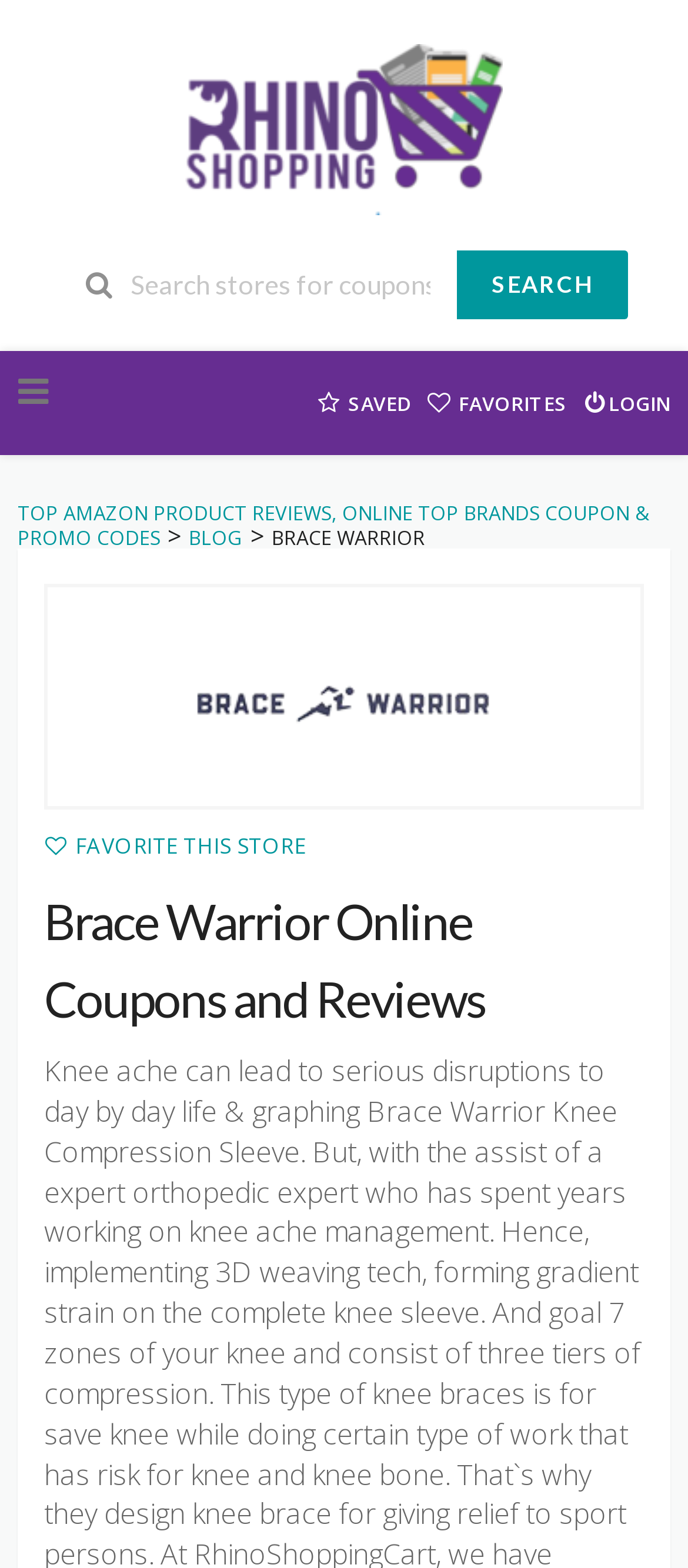Using the format (top-left x, top-left y, bottom-right x, bottom-right y), and given the element description, identify the bounding box coordinates within the screenshot: title="Shop Brace Warrior"

[0.064, 0.372, 0.936, 0.516]